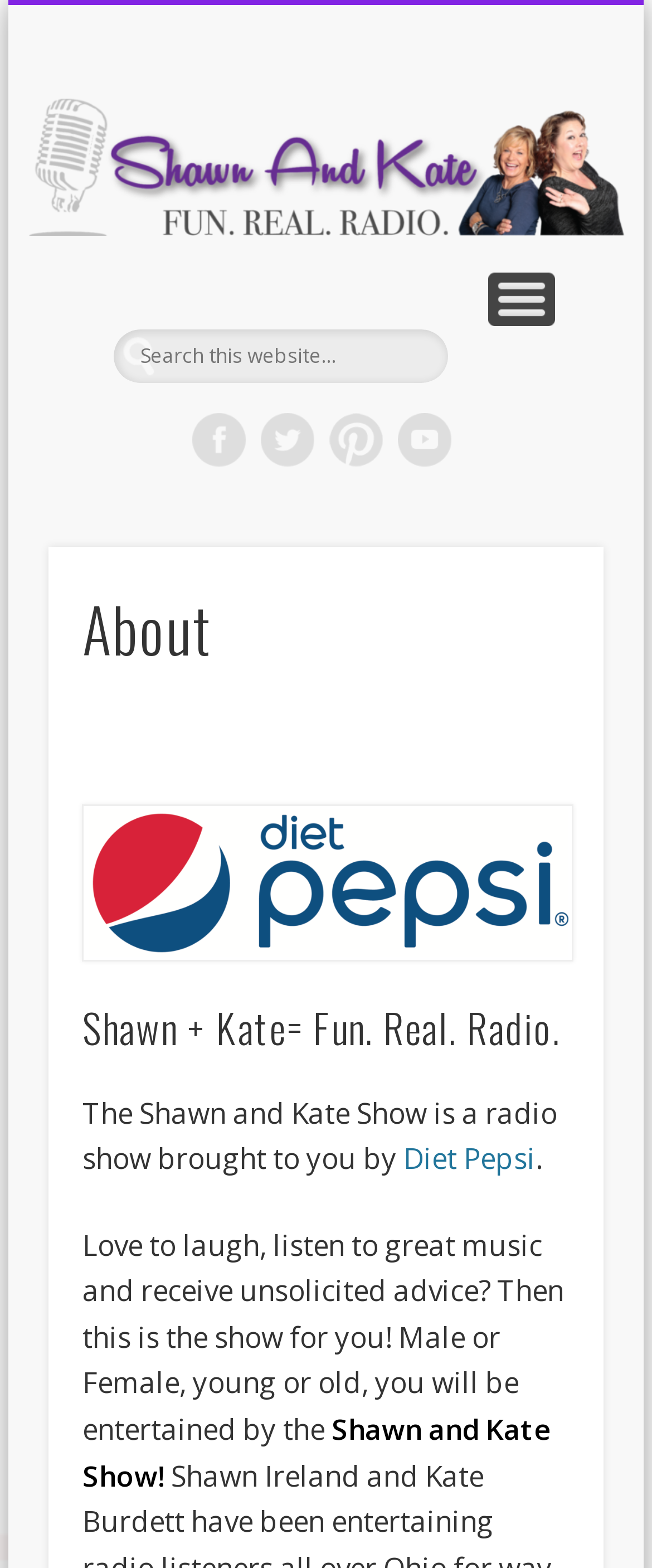Give a concise answer of one word or phrase to the question: 
What is the name of the radio show?

Shawn and Kate Show